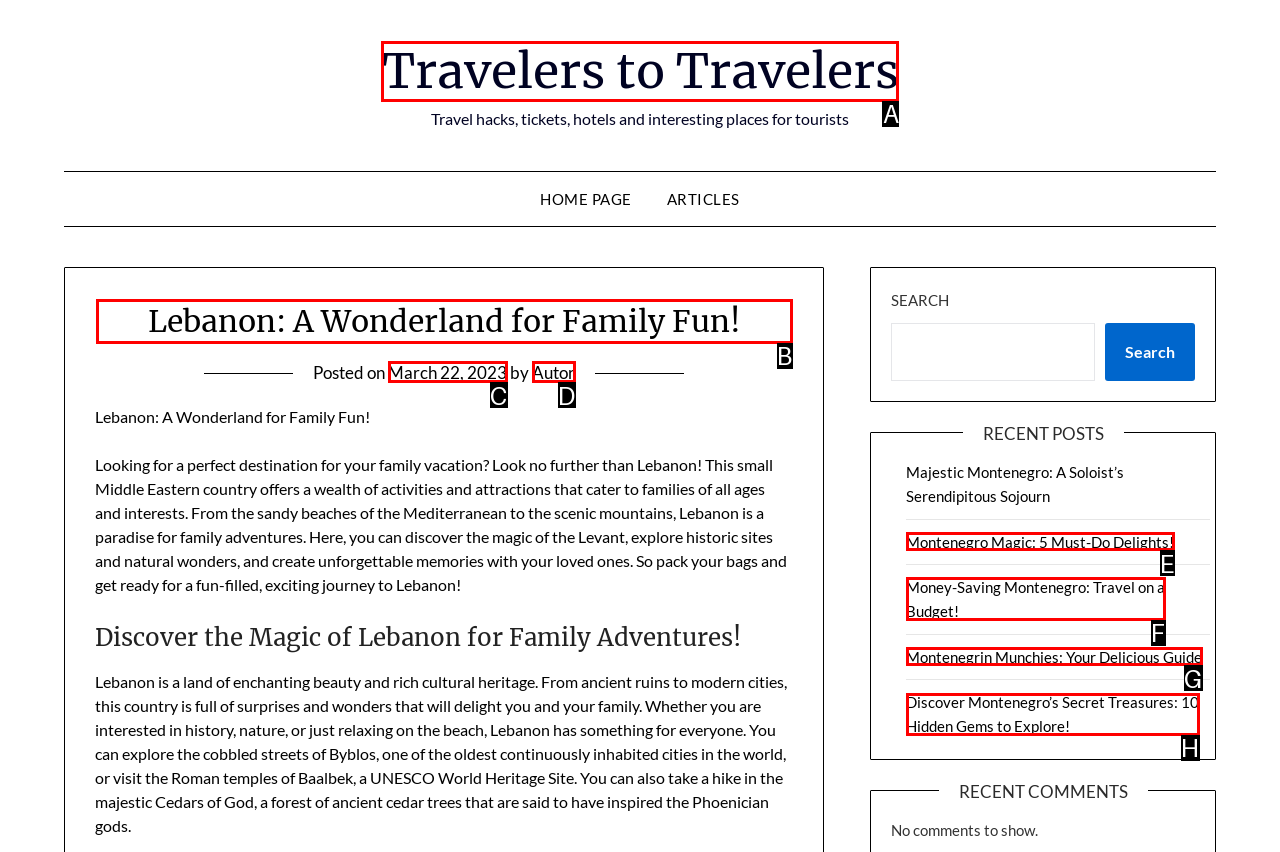Select the letter of the UI element that matches this task: View the post details of 'Lebanon: A Wonderland for Family Fun!' article
Provide the answer as the letter of the correct choice.

B